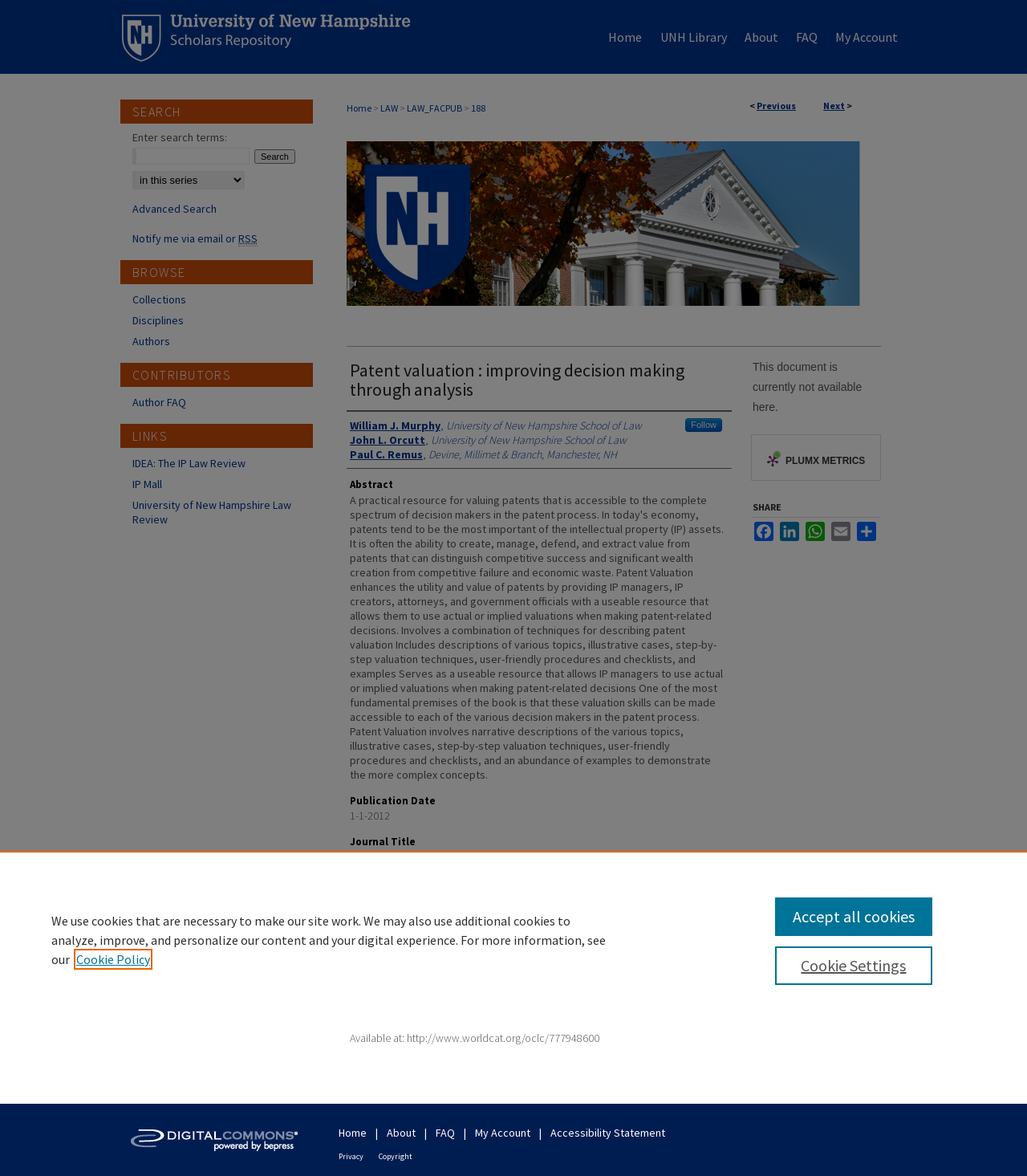Find the bounding box coordinates for the element that must be clicked to complete the instruction: "View the 'LAW FACULTY SCHOLARSHIP' page". The coordinates should be four float numbers between 0 and 1, indicated as [left, top, right, bottom].

[0.345, 0.097, 0.566, 0.118]